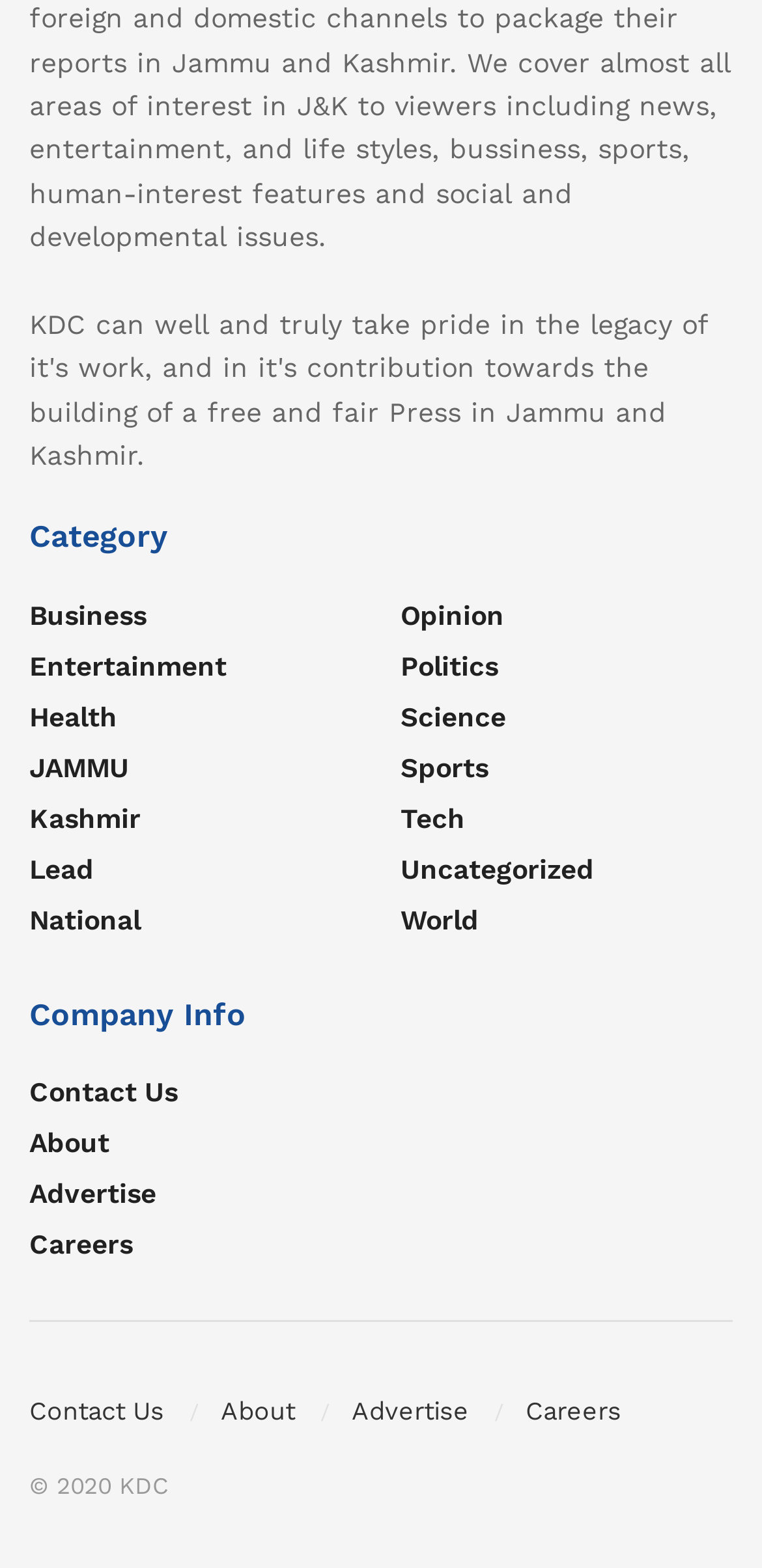Provide a brief response to the question below using a single word or phrase: 
What type of content is likely to be found on this website?

News articles